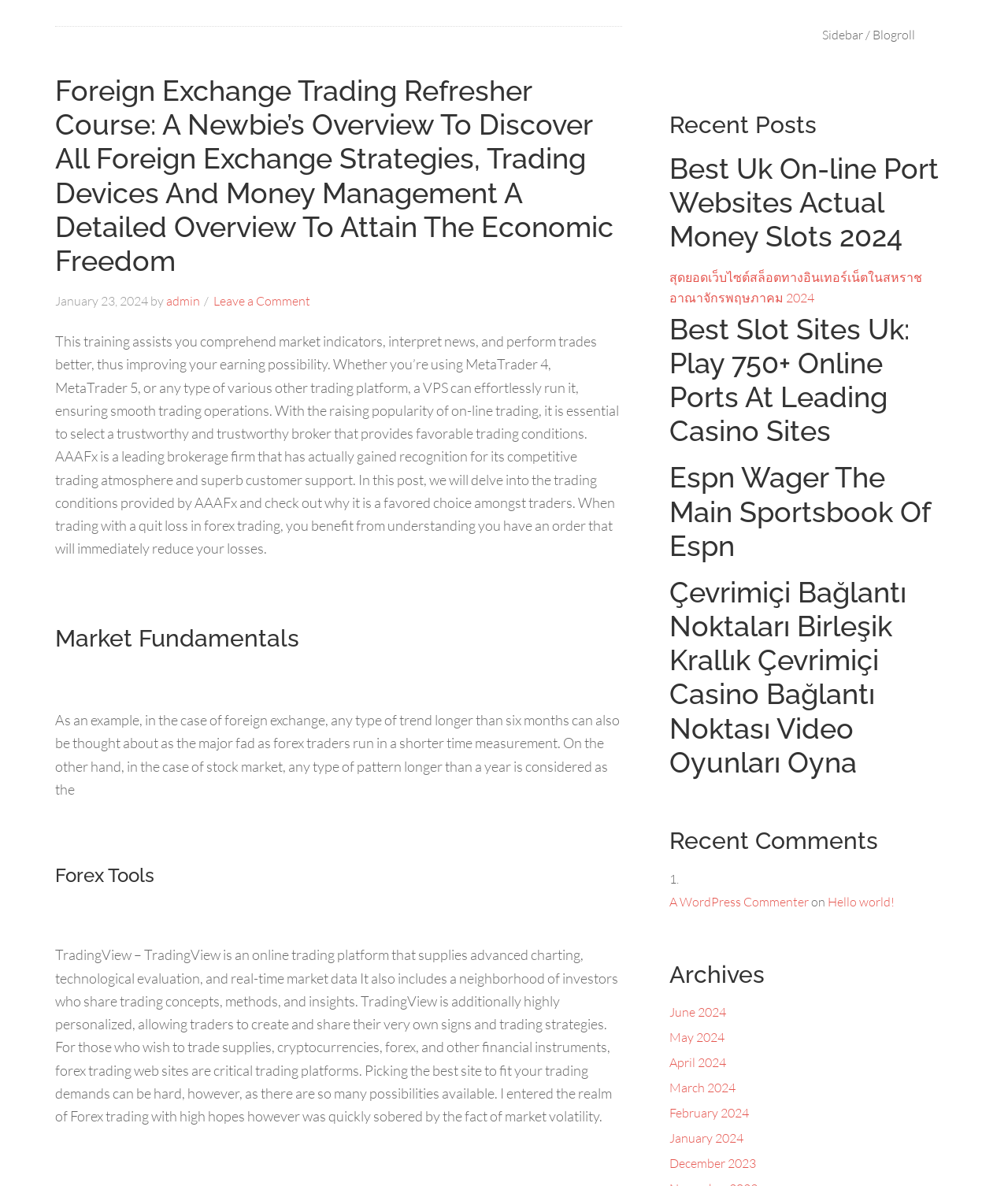Locate and provide the bounding box coordinates for the HTML element that matches this description: "title="Visit author page"".

None